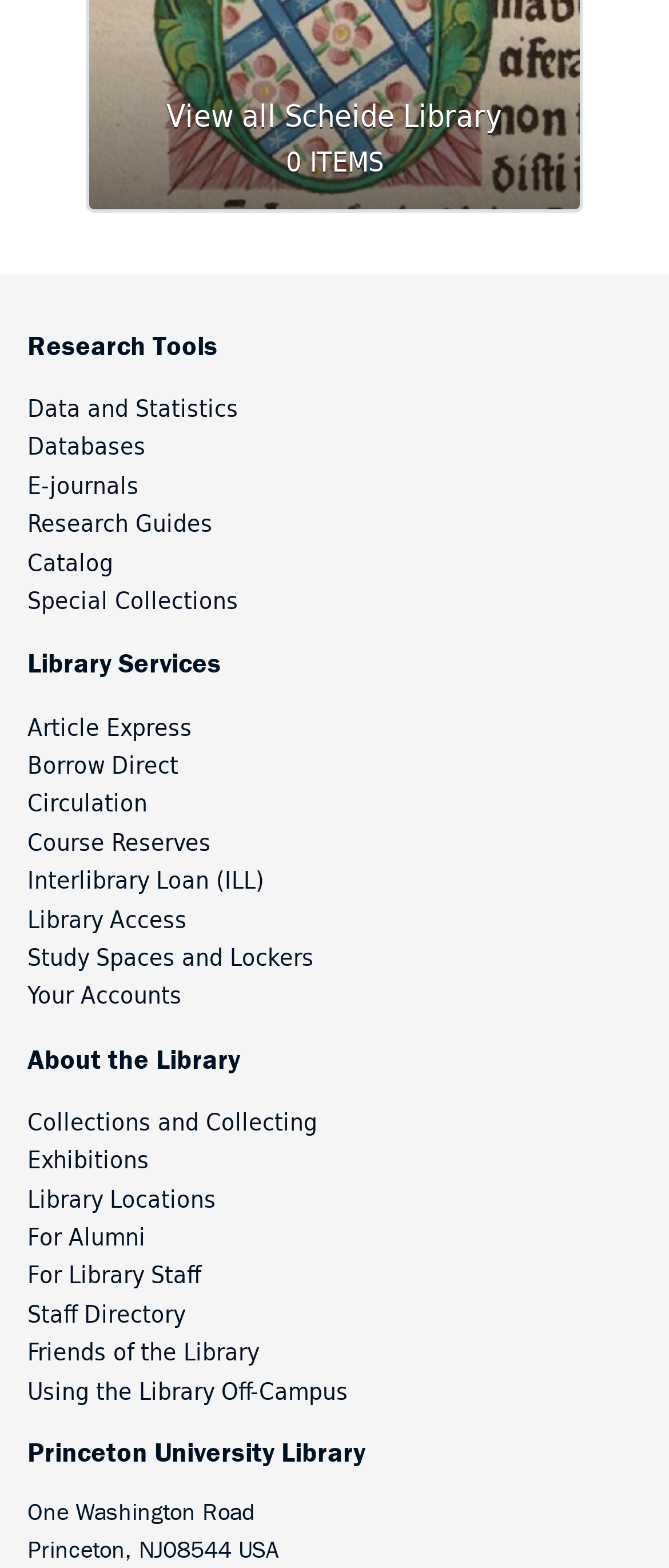Can you find the bounding box coordinates for the element to click on to achieve the instruction: "Browse posts from June"?

None